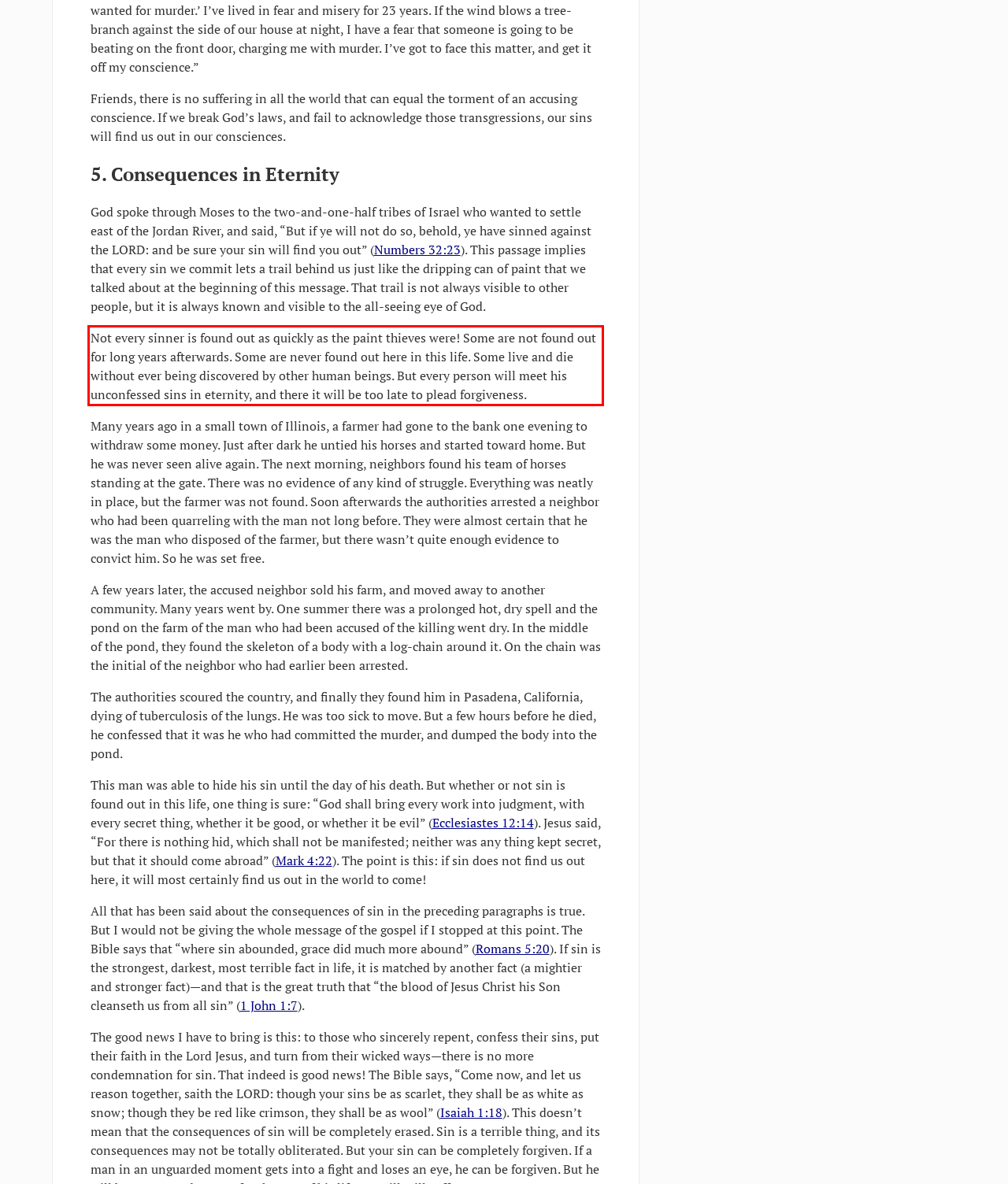Using the provided screenshot, read and generate the text content within the red-bordered area.

Not every sinner is found out as quickly as the paint thieves were! Some are not found out for long years afterwards. Some are never found out here in this life. Some live and die without ever being discovered by other human beings. But every person will meet his unconfessed sins in eternity, and there it will be too late to plead forgiveness.